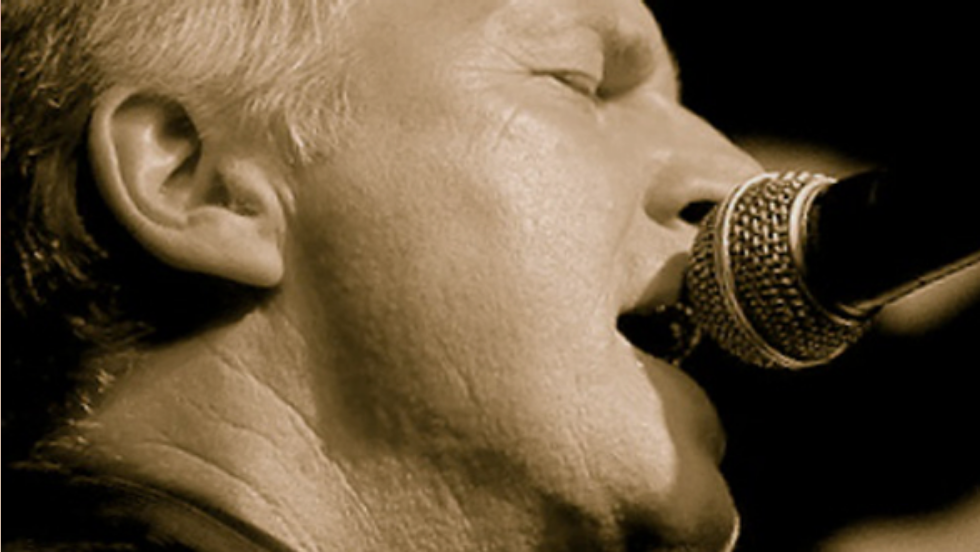Reply to the question with a brief word or phrase: Is the singer performing solo or with a band?

Both